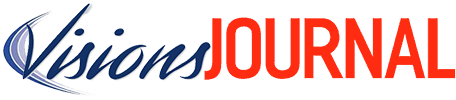Offer an in-depth description of the image shown.

The image displays the logo of "Visions Journal," a platform dedicated to providing insightful articles and guidance across various topics. The logo features the word "Visions" prominently in a blue, stylized font, suggesting creativity and forward-thinking, while "JOURNAL" is highlighted in a bold red typeface, emphasizing its role as a credible source of information. The design conveys a sense of professionalism and expertise, aligning with the journal's commitment to sharing valuable tips and advice. This visual identity is likely to attract readers interested in health, technology, and other relevant subjects covered by the publication.